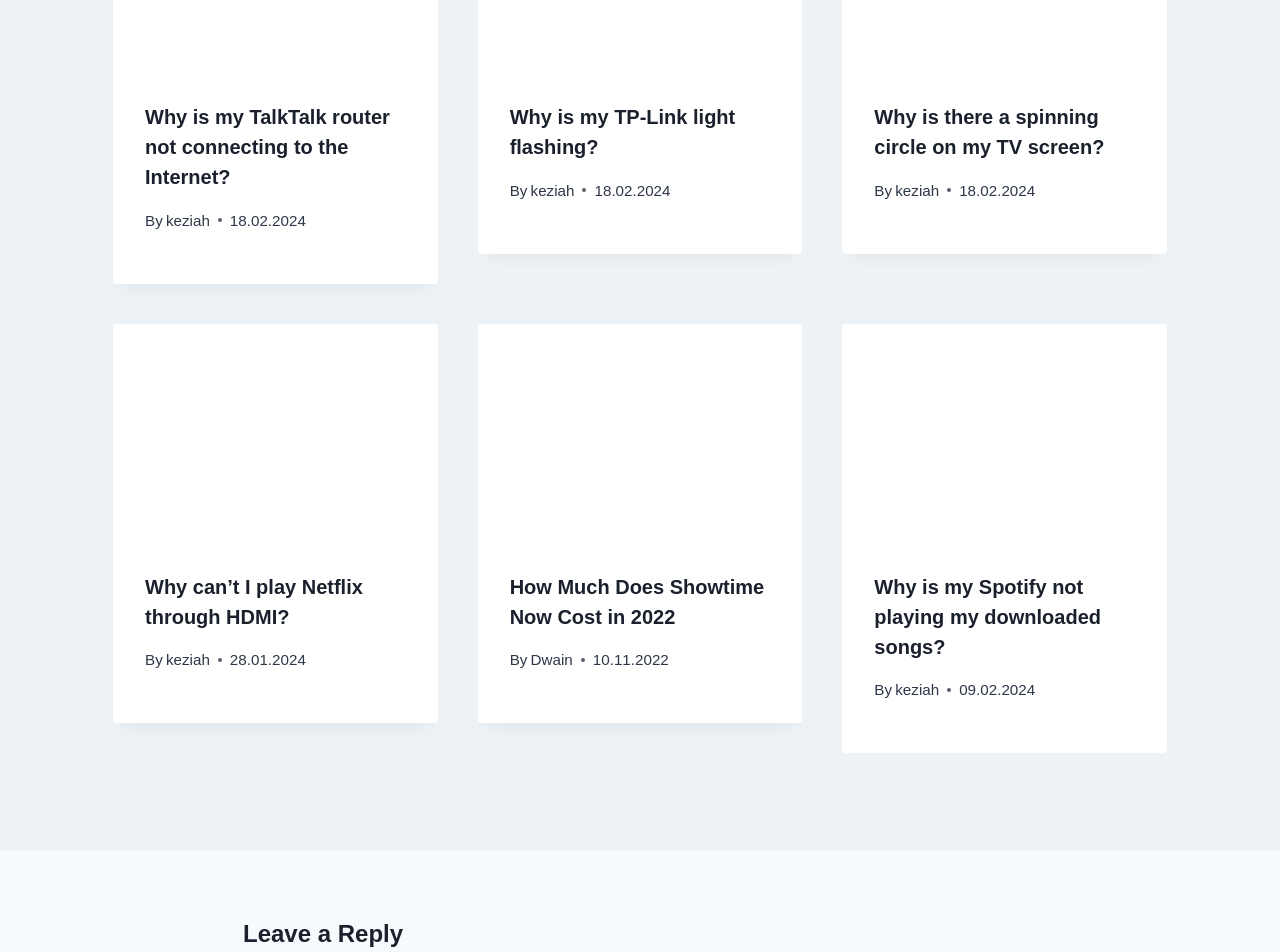Determine the bounding box coordinates of the element's region needed to click to follow the instruction: "Read the article 'Why is my Spotify not playing my downloaded songs?'". Provide these coordinates as four float numbers between 0 and 1, formatted as [left, top, right, bottom].

[0.658, 0.34, 0.912, 0.567]